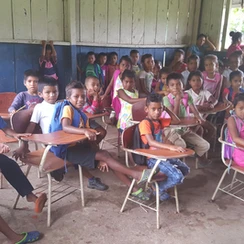Provide a comprehensive description of the image.

The image captures a lively classroom scene filled with children, showcasing a diverse group of students seated at their desks. The room appears to be a typical school setting, with a rustic and simple design featuring wooden walls and a dirt floor. The children, who are engaged and attentive, are arranged in rows, with some smiling and looking directly at the camera. They are dressed in casual attire, reflecting their vibrant personalities. This setting highlights the importance of education and community, emphasizing the resilience and hope present in their environment. The overall atmosphere conveys a sense of learning and camaraderie among the students.